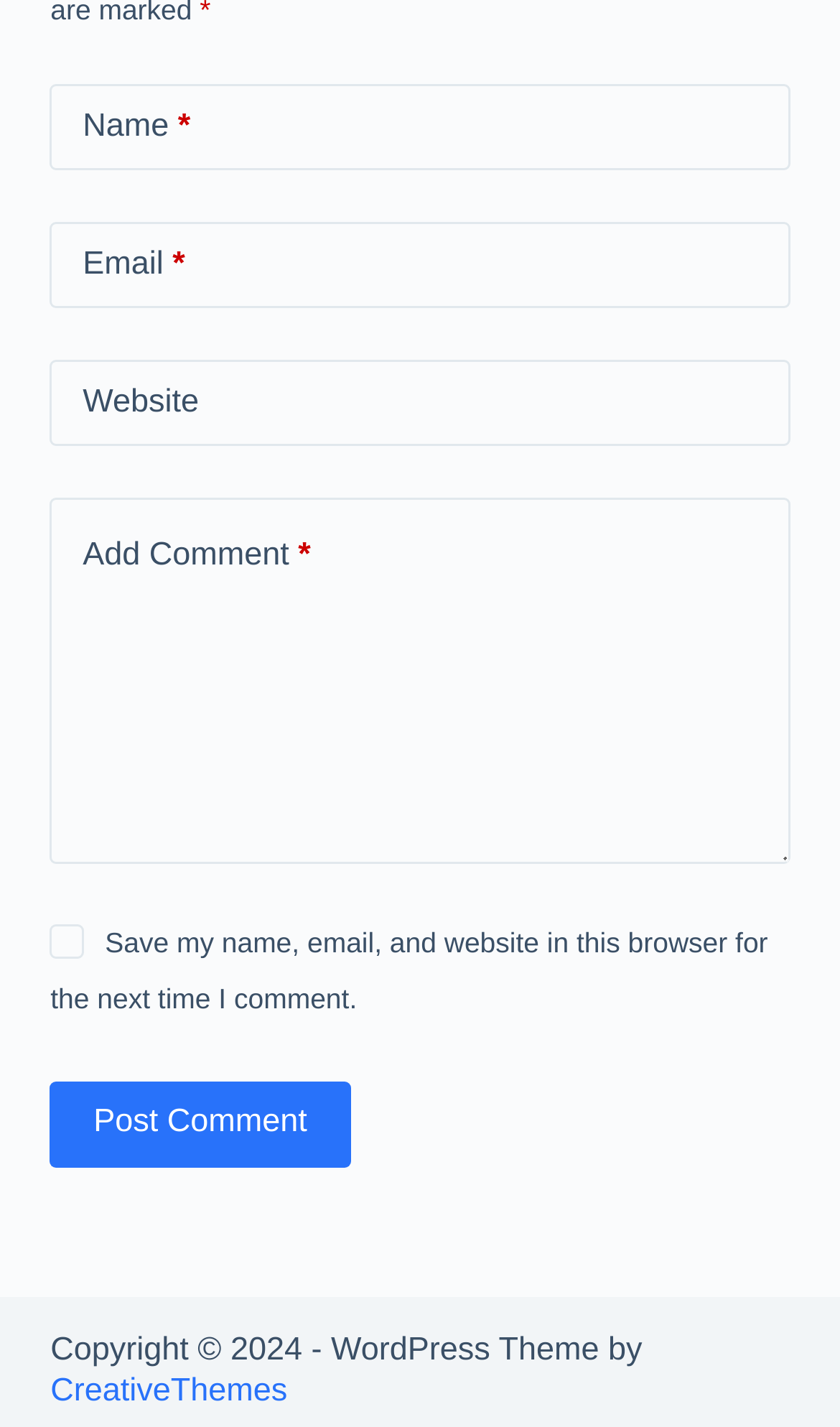Respond to the following query with just one word or a short phrase: 
Is the 'Save my name, email, and website in this browser for the next time I comment' checkbox checked?

No